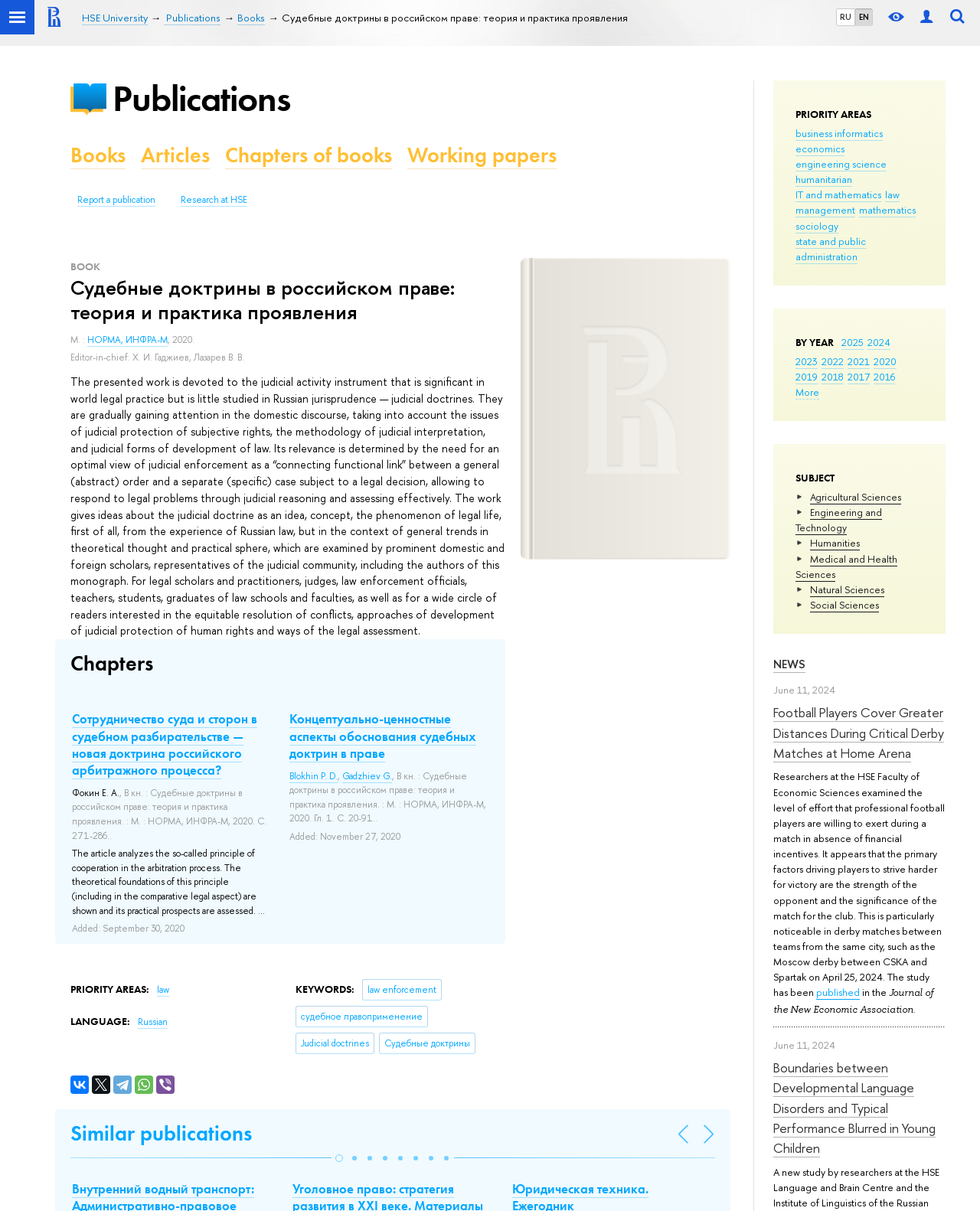What is the main topic of the webpage?
Answer the question with a thorough and detailed explanation.

I determined the main topic of the webpage by looking at the title 'Судебные доктрины в российском праве: теория и практика проявления' and the description of the book with the same title, which suggests that the webpage is about judicial doctrines in Russian law.